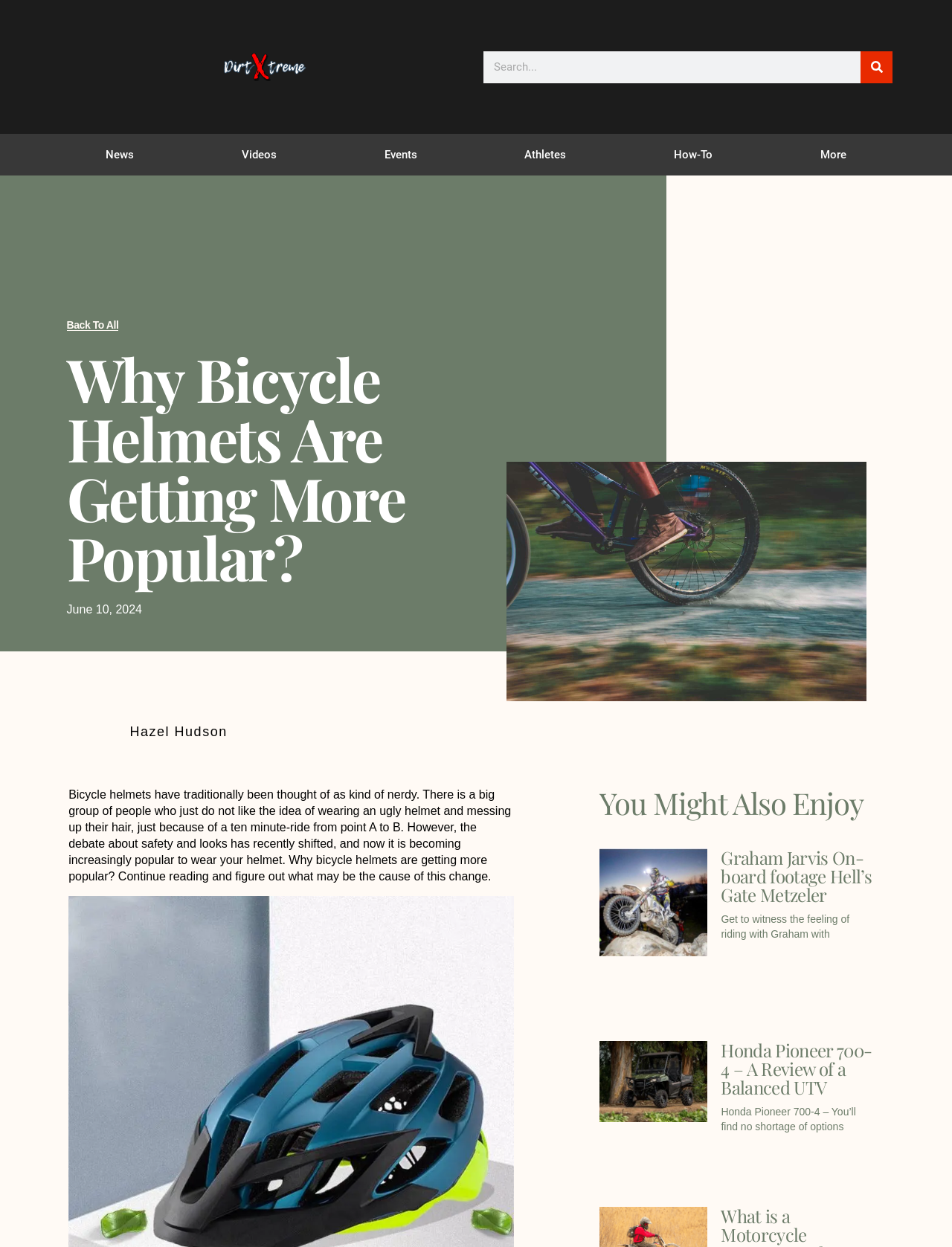Articulate a detailed summary of the webpage's content and design.

This webpage appears to be an article about the increasing popularity of bicycle helmets. At the top left corner, there is a logo image with a link to the website's homepage. Next to it, there is a search bar with a search button on the right side, which contains a small magnifying glass icon. 

Below the search bar, there are six navigation links: "News", "Videos", "Events", "Athletes", "How-To", and "More", which are evenly spaced and aligned horizontally. 

On the left side of the page, there is a "Back To All" link, followed by a heading that reads "Why Bicycle Helmets Are Getting More Popular?" in a larger font size. Below the heading, there is a timestamp indicating the article was published on June 10, 2024. 

To the right of the timestamp, there is an image of a person, Hazel Hudson, with a heading above it bearing her name. Below the image, there is a block of text that discusses the shift in the debate about safety and looks of bicycle helmets, and how they are becoming increasingly popular.

Further down the page, there is a section titled "You Might Also Enjoy" with two article previews. The first article preview has a heading that reads "Graham Jarvis On-board footage Hell’s Gate Metzeler" and a brief description of the article. The second article preview has a heading that reads "Honda Pioneer 700-4 – A Review of a Balanced UTV" with a brief description and an image of the Honda Pioneer 700-4.